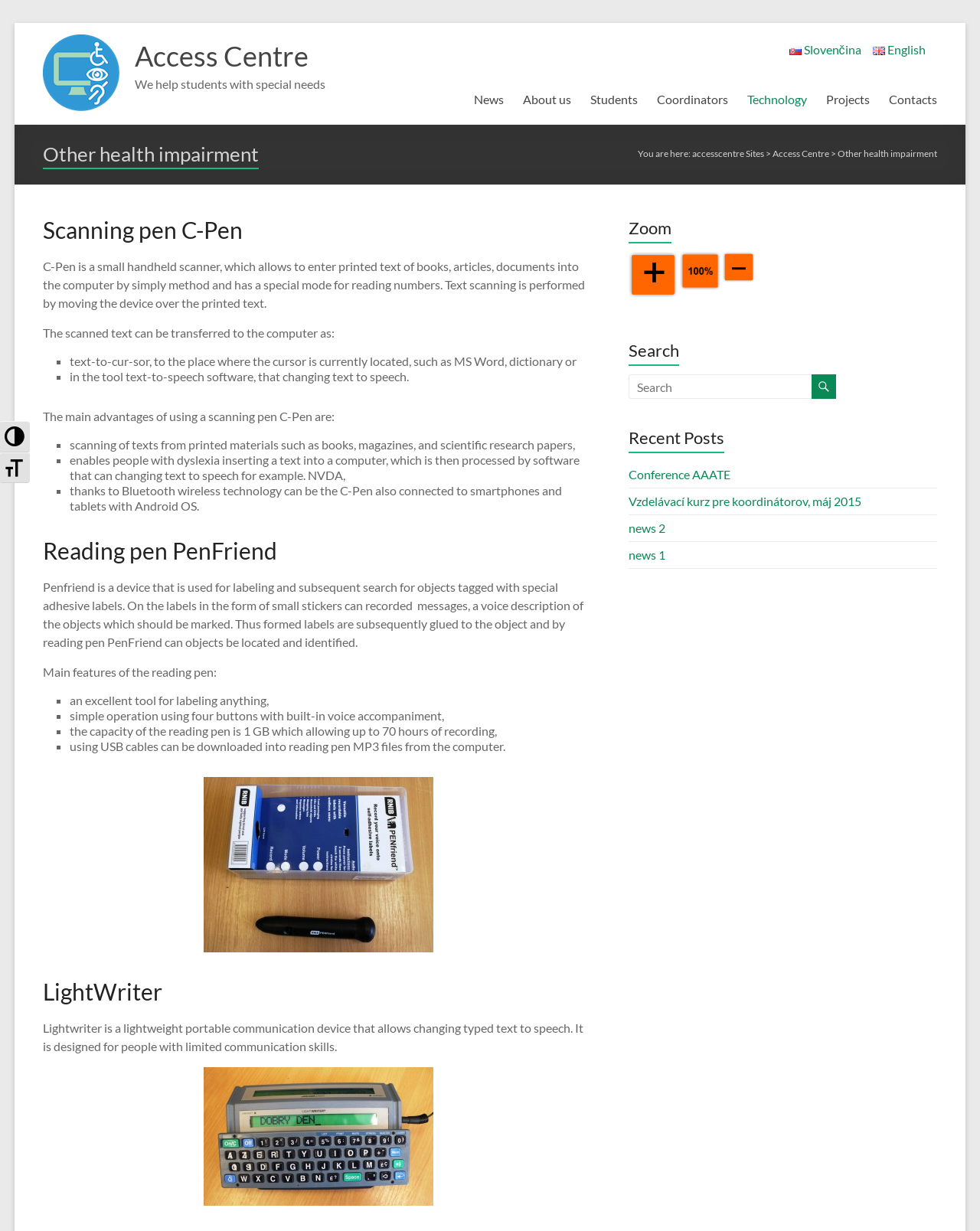What is the benefit of using Bluetooth wireless technology with C-Pen?
Respond with a short answer, either a single word or a phrase, based on the image.

connect to smartphones and tablets